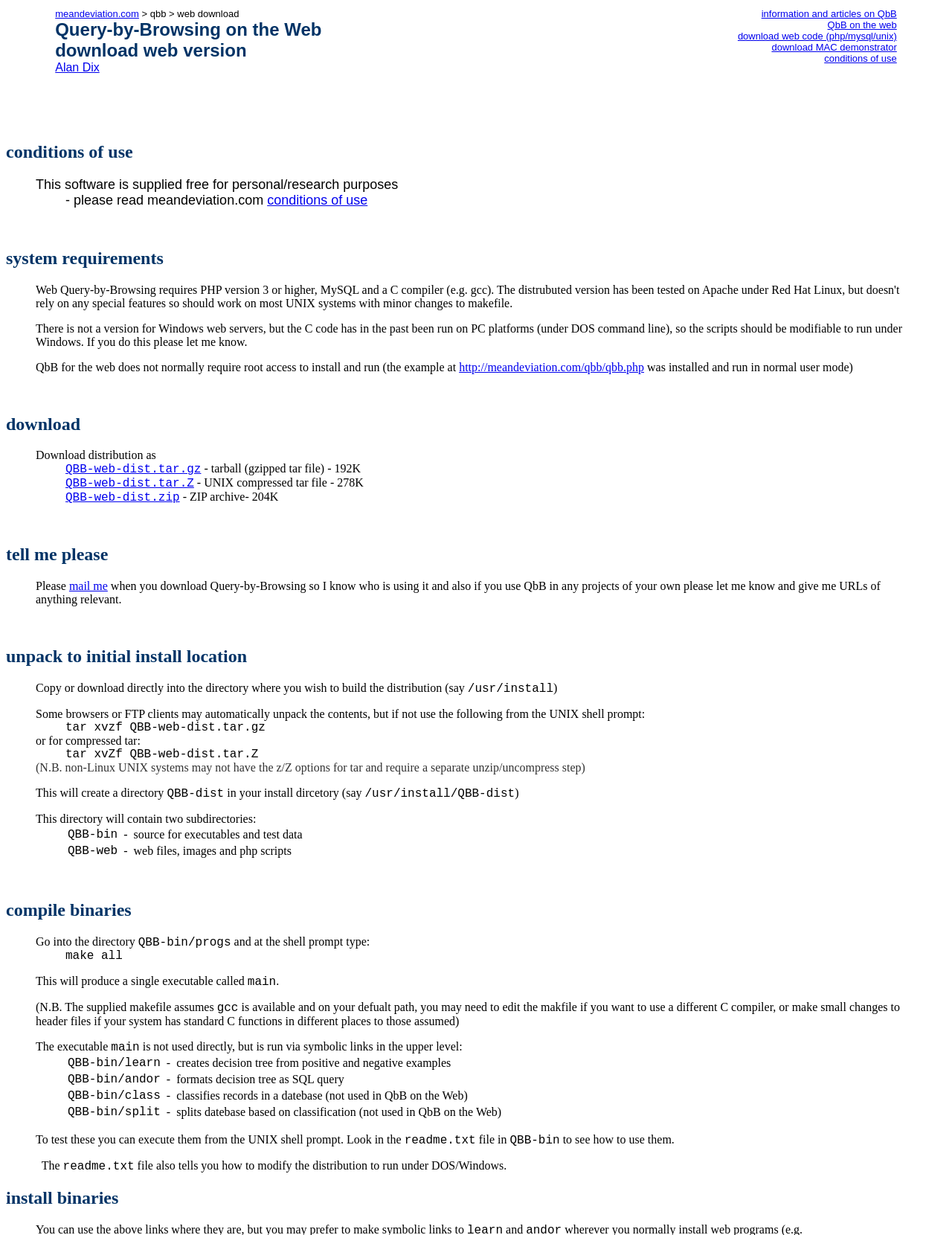Please locate the bounding box coordinates of the element that should be clicked to achieve the given instruction: "unpack to initial install location".

[0.006, 0.524, 0.994, 0.54]